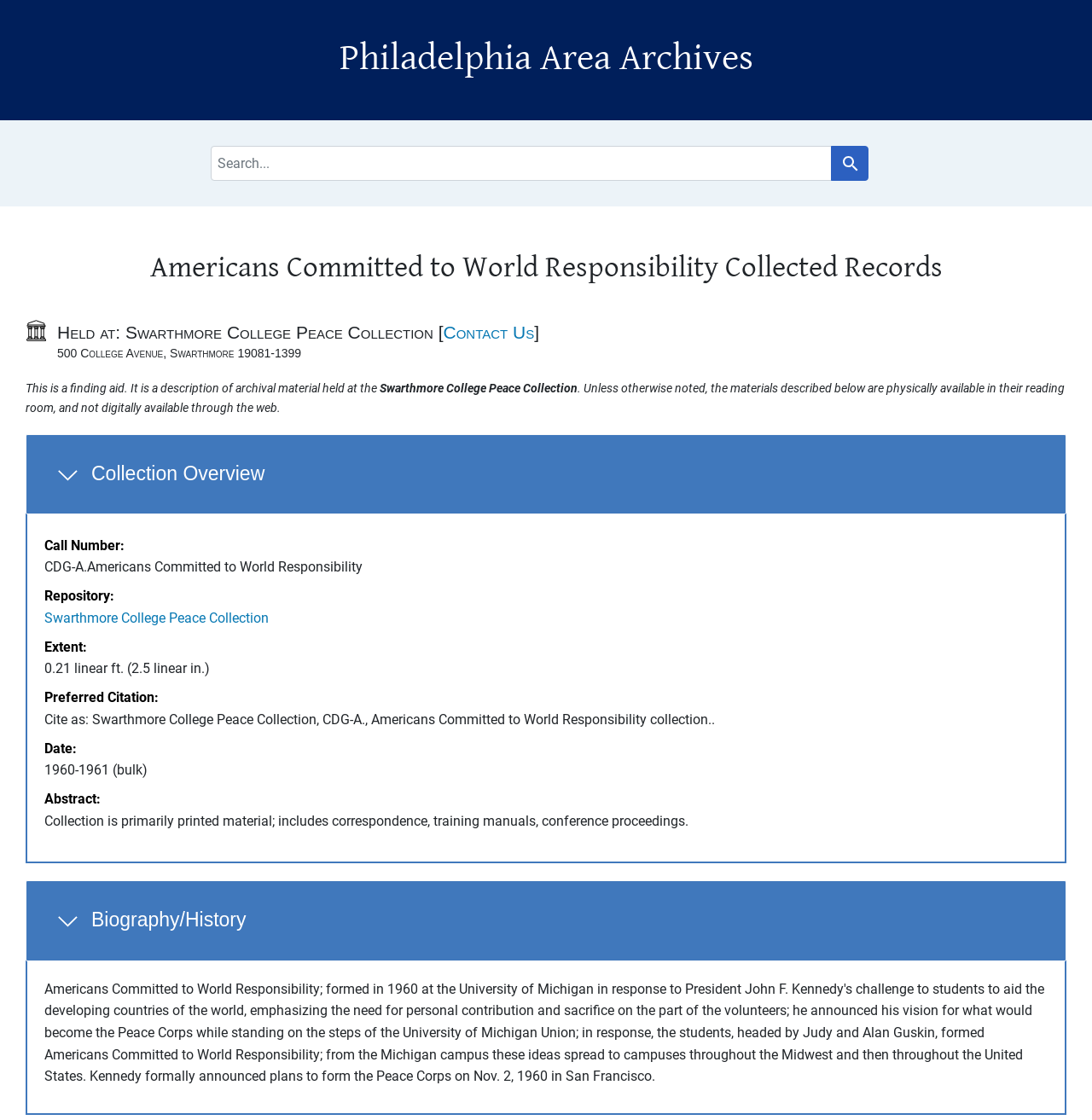Please answer the following question using a single word or phrase: 
Where is the archive held?

Swarthmore College Peace Collection